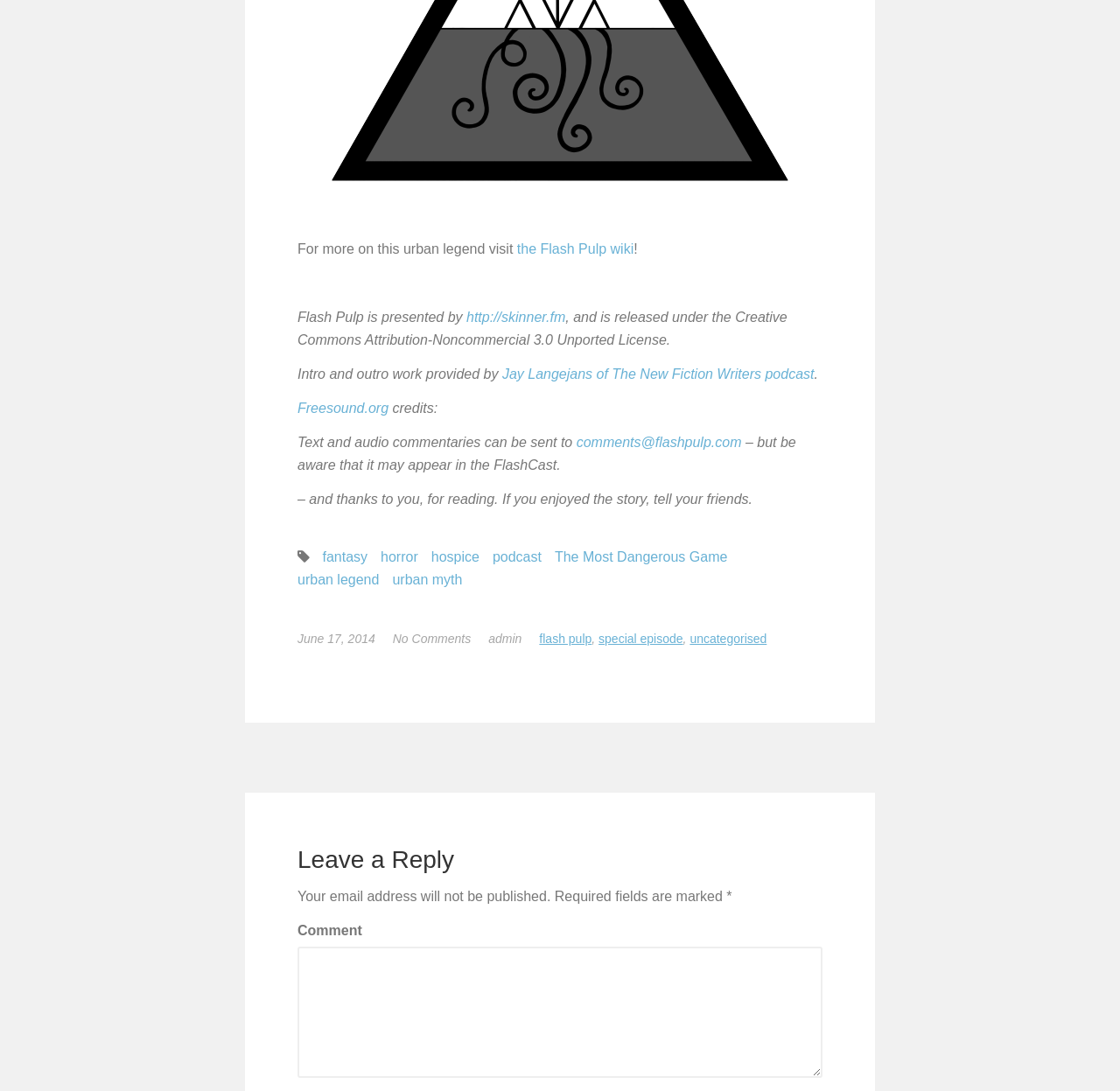Locate the bounding box coordinates of the area that needs to be clicked to fulfill the following instruction: "leave a reply". The coordinates should be in the format of four float numbers between 0 and 1, namely [left, top, right, bottom].

[0.266, 0.774, 0.734, 0.801]